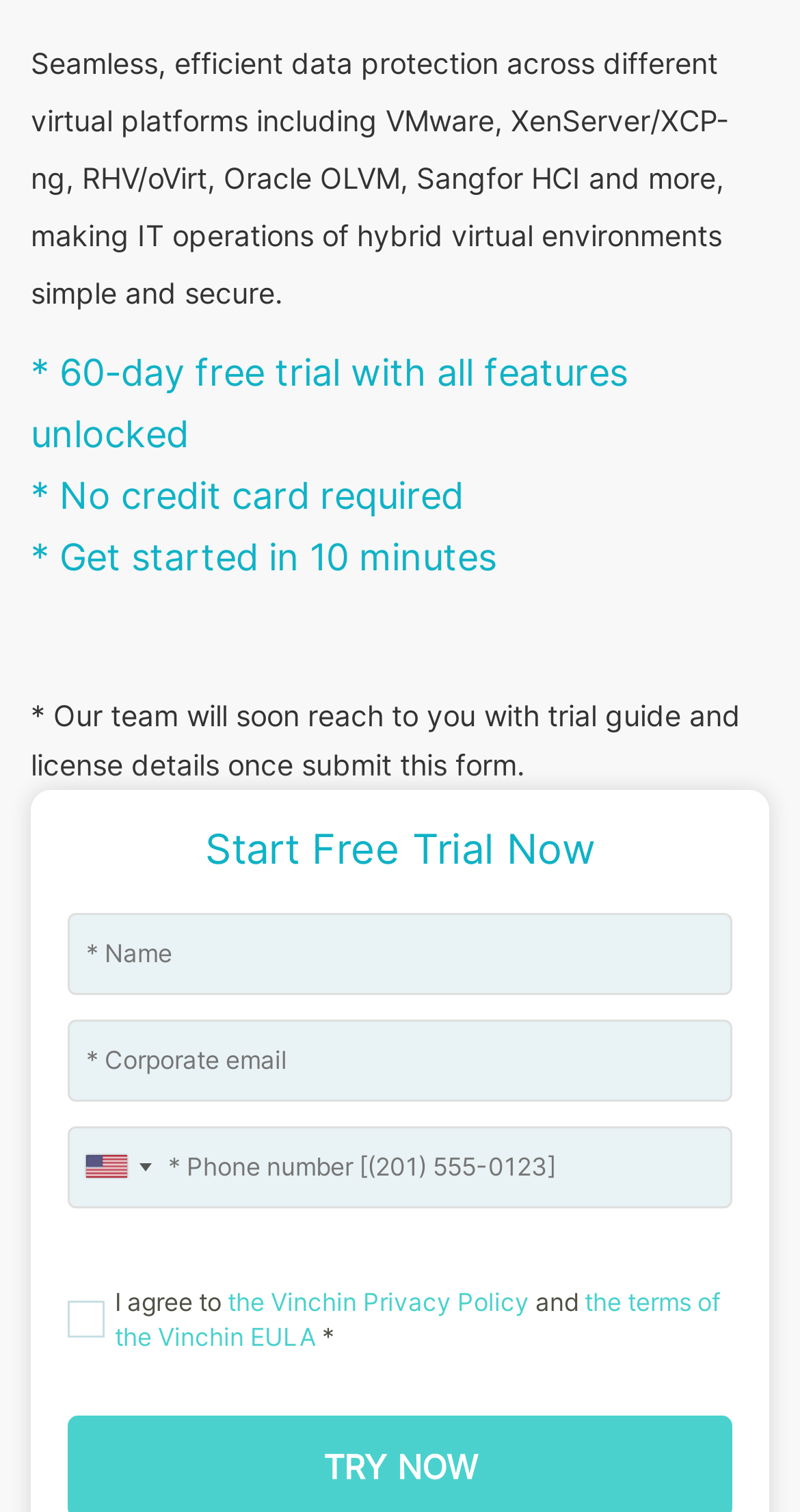From the webpage screenshot, predict the bounding box of the UI element that matches this description: "placeholder="* Name"".

[0.085, 0.603, 0.915, 0.657]